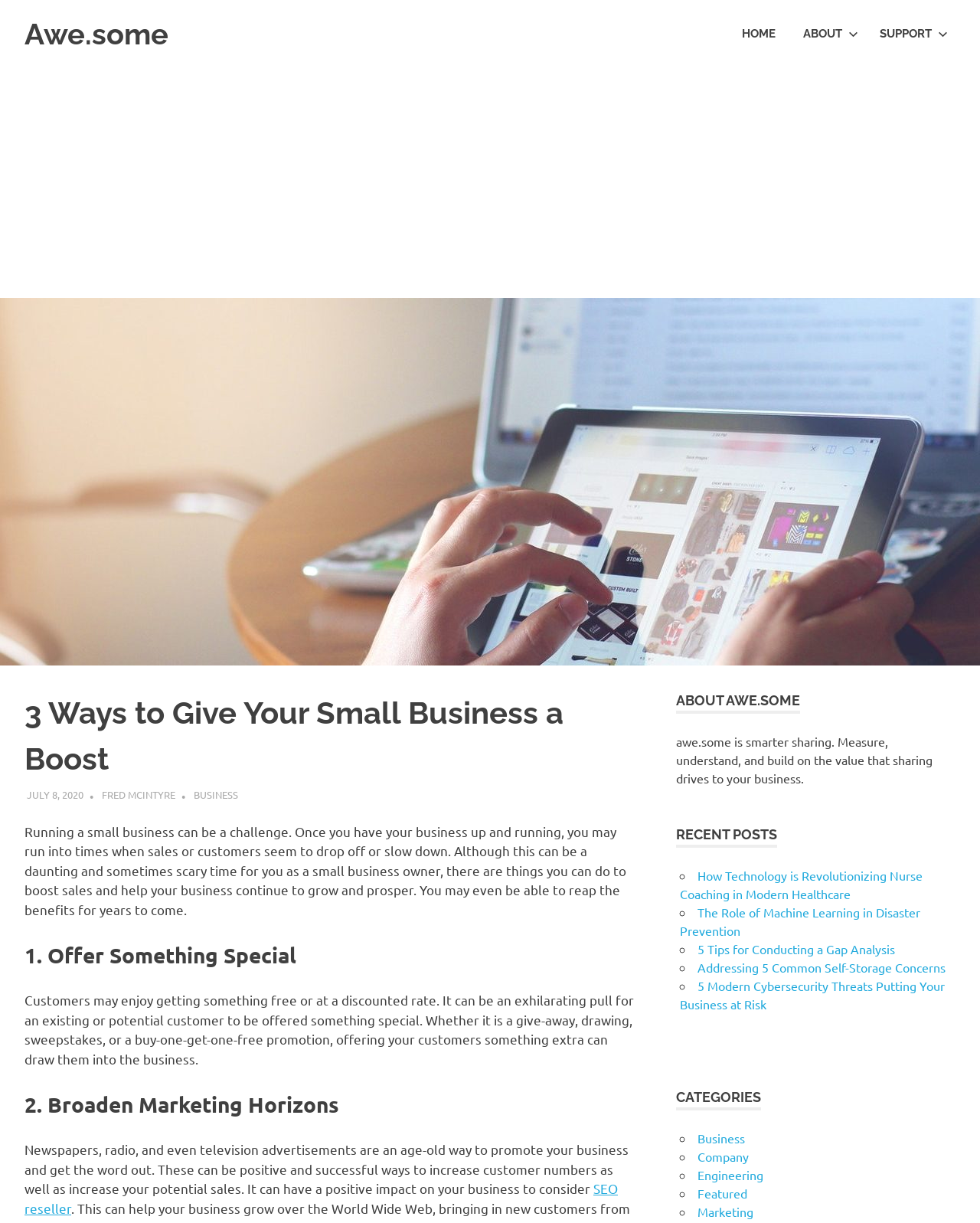Provide a thorough description of this webpage.

This webpage is about providing marketing articles and tips, specifically focused on small businesses. At the top left, there is a link to "Awe.some" and a brief description of the website. To the right of this, there is a primary navigation menu with links to "HOME", "ABOUT", and "SUPPORT".

Below the navigation menu, there is a large advertisement iframe that spans almost the entire width of the page. Underneath the advertisement, there is a prominent image related to on-page SEO and off-page SEO.

The main content of the webpage is an article titled "3 Ways to Give Your Small Business a Boost". The article is divided into three sections, each with a heading and a brief description. The sections are "1. Offer Something Special", "2. Broaden Marketing Horizons", and the third section is not explicitly titled but discusses the importance of SEO.

To the right of the article, there are several sections. The first section is about "Awe.some" and provides a brief description of the website. Below this, there is a section titled "RECENT POSTS" that lists four recent articles with links to each. The articles are about various topics, including nurse coaching, machine learning, gap analysis, and self-storage concerns.

Further down, there is a section titled "CATEGORIES" that lists five categories with links to each. The categories are "Business", "Company", "Engineering", "Featured", and "Marketing".

Overall, the webpage is focused on providing marketing tips and articles to small businesses, with a prominent article and several sections for recent posts and categories.